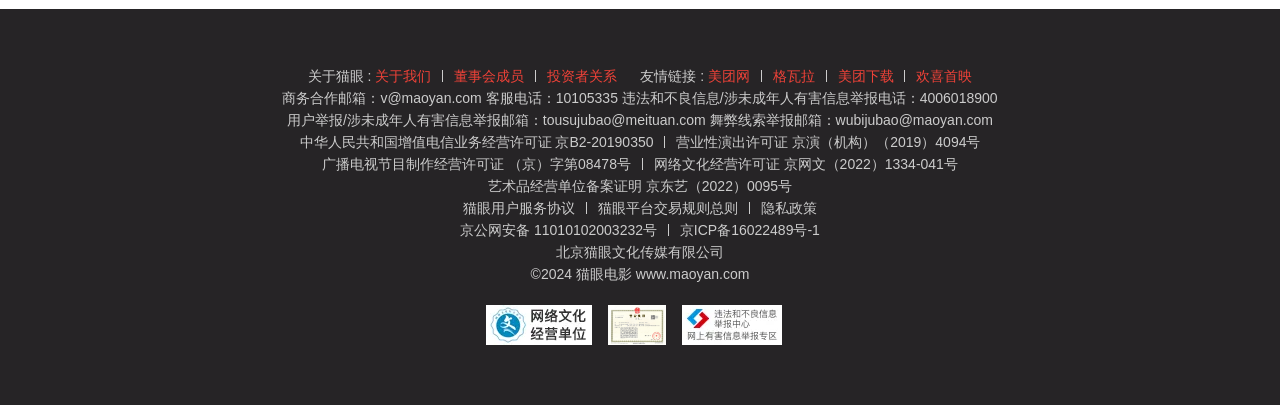Find the bounding box of the UI element described as follows: "京公网安备 11010102003232号".

[0.359, 0.548, 0.513, 0.588]